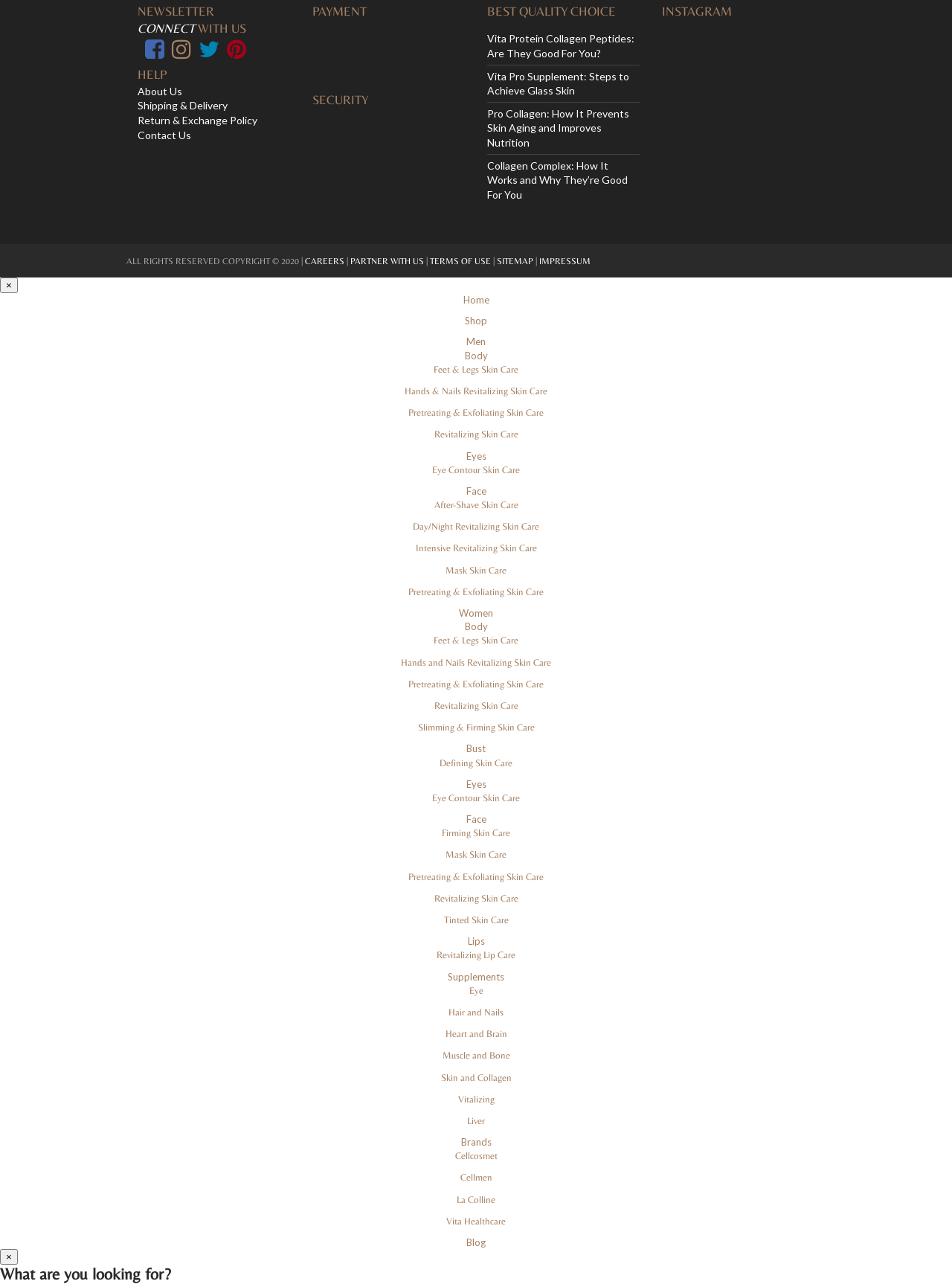Predict the bounding box coordinates of the area that should be clicked to accomplish the following instruction: "Share on X". The bounding box coordinates should consist of four float numbers between 0 and 1, i.e., [left, top, right, bottom].

None